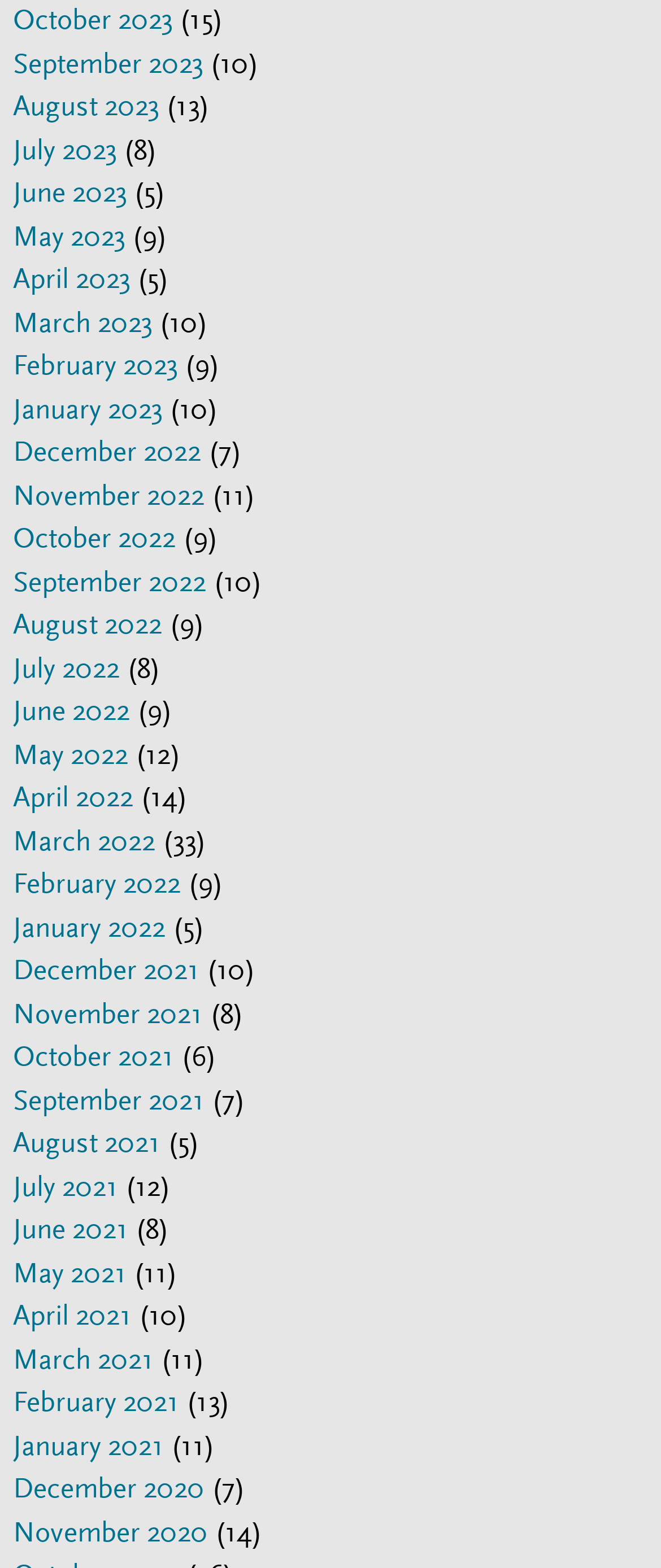What is the most recent month listed?
Please provide a comprehensive answer based on the contents of the image.

I determined the most recent month by looking at the list of links and finding the one with the most recent year and month. The list is organized in a vertical layout, with the most recent month at the top.